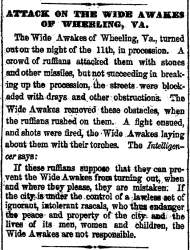Give a comprehensive caption that covers the entire image content.

**Caption:** This historical image features an article titled "Attack on the Wide Awakes of Wheeling, Va." published in the Cleveland (OH) Herald on October 17, 1860. The article describes an event in which the Wide Awakes, a political group, were ambushed by a crowd of ruffians while participating in a procession. The text recounts how the attackers used stones and other objects to disrupt the procession, leading to confrontations where shots were fired. The Wide Awakes managed to secure the streets with their torches, but the piece suggests that the attackers intended to prevent them from continuing their activities. The mention of the **Intelligencer** highlights the source of this report, along with a reflection on the tensions of the time surrounding political demonstrations and public safety.